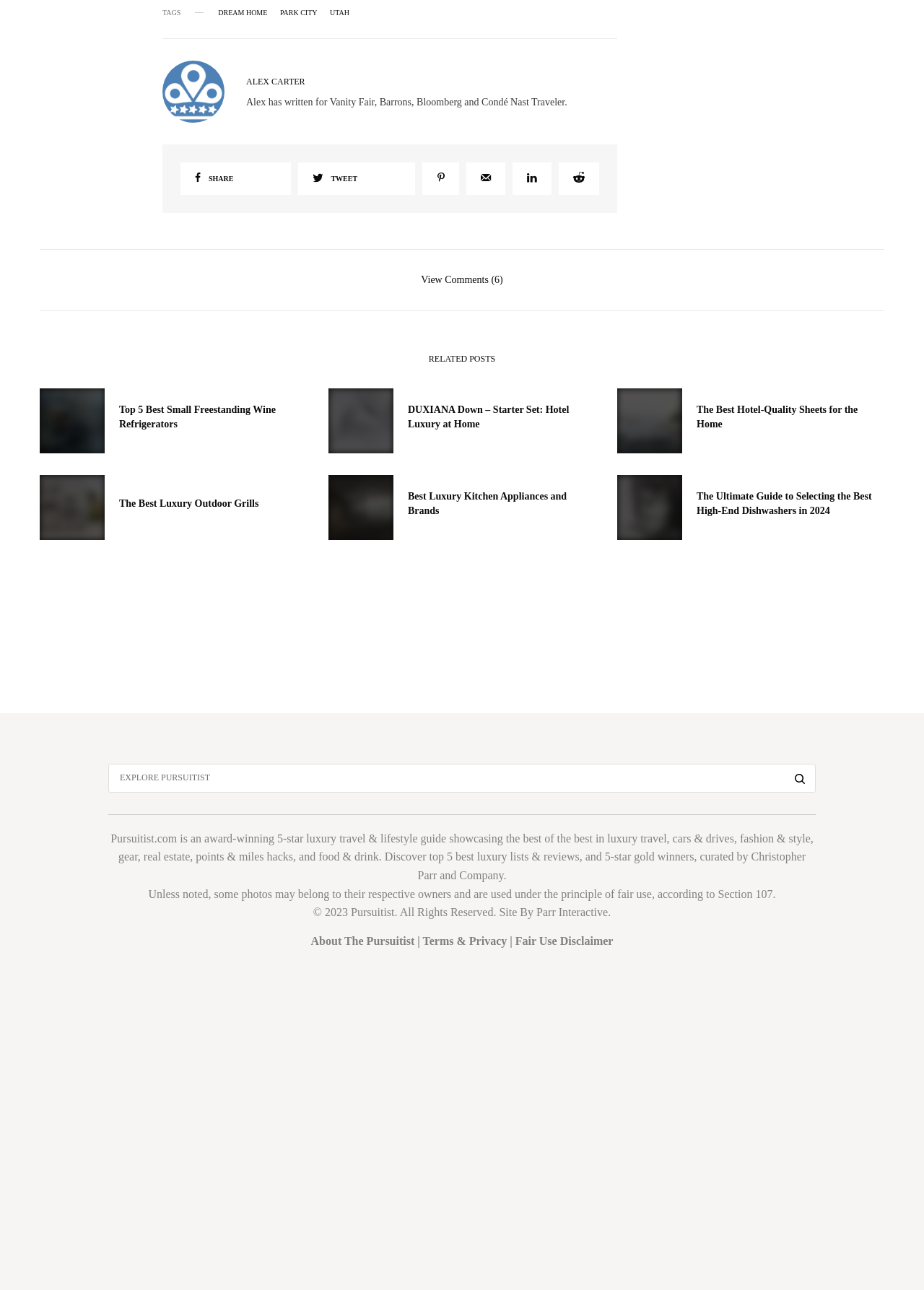Extract the bounding box coordinates for the described element: "Share". The coordinates should be represented as four float numbers between 0 and 1: [left, top, right, bottom].

[0.195, 0.126, 0.315, 0.151]